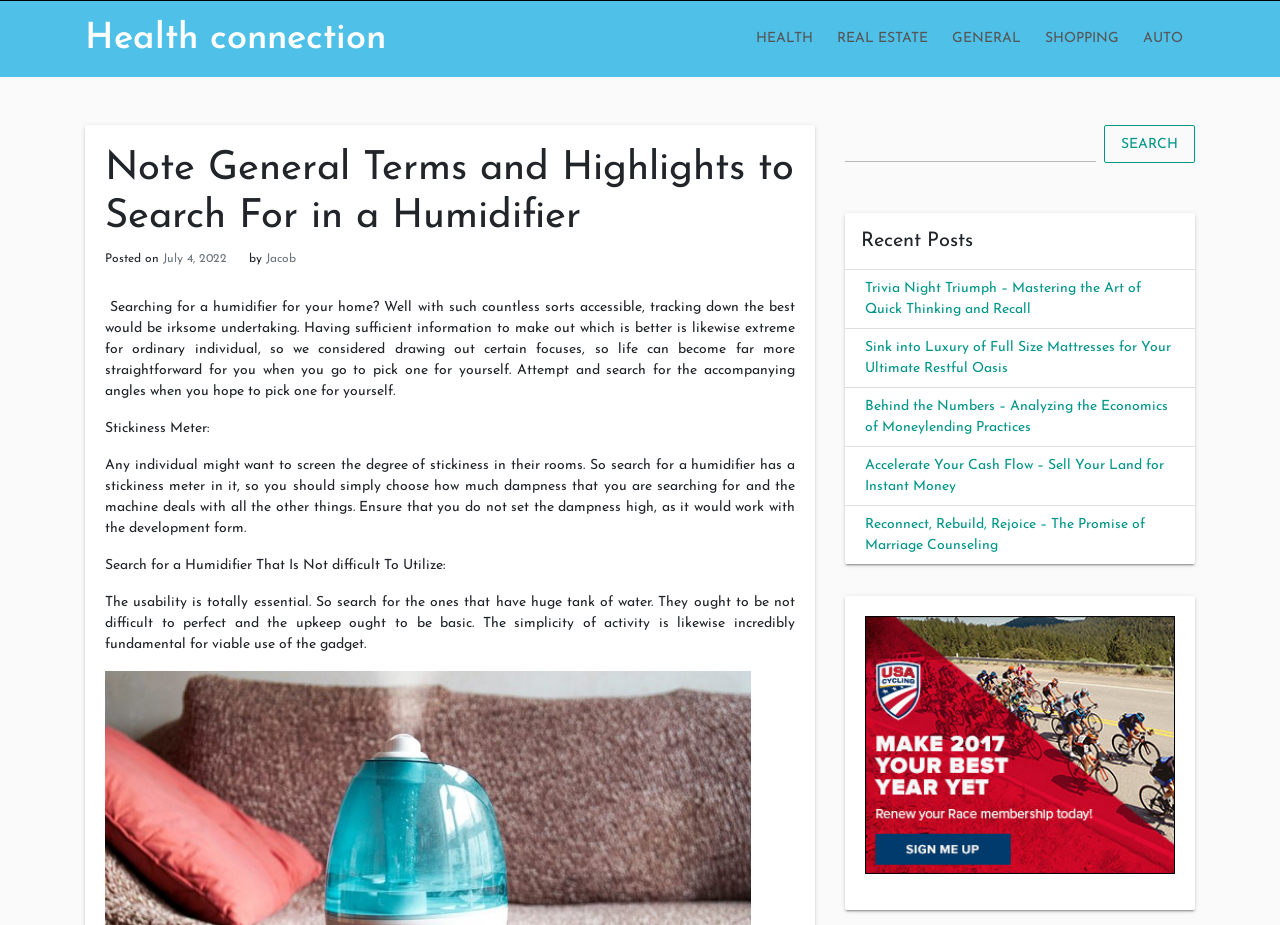Explain in detail what you observe on this webpage.

This webpage appears to be a blog or article page focused on health-related topics. At the top, there is a header section with a link to "Health connection" and a checkbox for a "Primary Menu". Below this, there are five links to different categories: "HEALTH", "REAL ESTATE", "GENERAL", "SHOPPING", and "AUTO".

The main content of the page is an article titled "Note General Terms and Highlights to Search For in a Humidifier" with a posted date of "July 4, 2022" and an author named "Jacob". The article discusses the importance of considering certain factors when searching for a humidifier, such as a humidity meter and ease of use.

The article is divided into sections, with headings and paragraphs of text. There are three main sections: one discussing the importance of a humidity meter, another discussing the need for a humidifier that is easy to use, and a third section that appears to be a continuation of the discussion.

On the right side of the page, there is a search box with a "SEARCH" button below it. Below the search box, there is a section titled "Recent Posts" with five links to other articles, including "Trivia Night Triumph", "Sink into Luxury of Full Size Mattresses", "Behind the Numbers", "Accelerate Your Cash Flow", and "Reconnect, Rebuild, Rejoice".